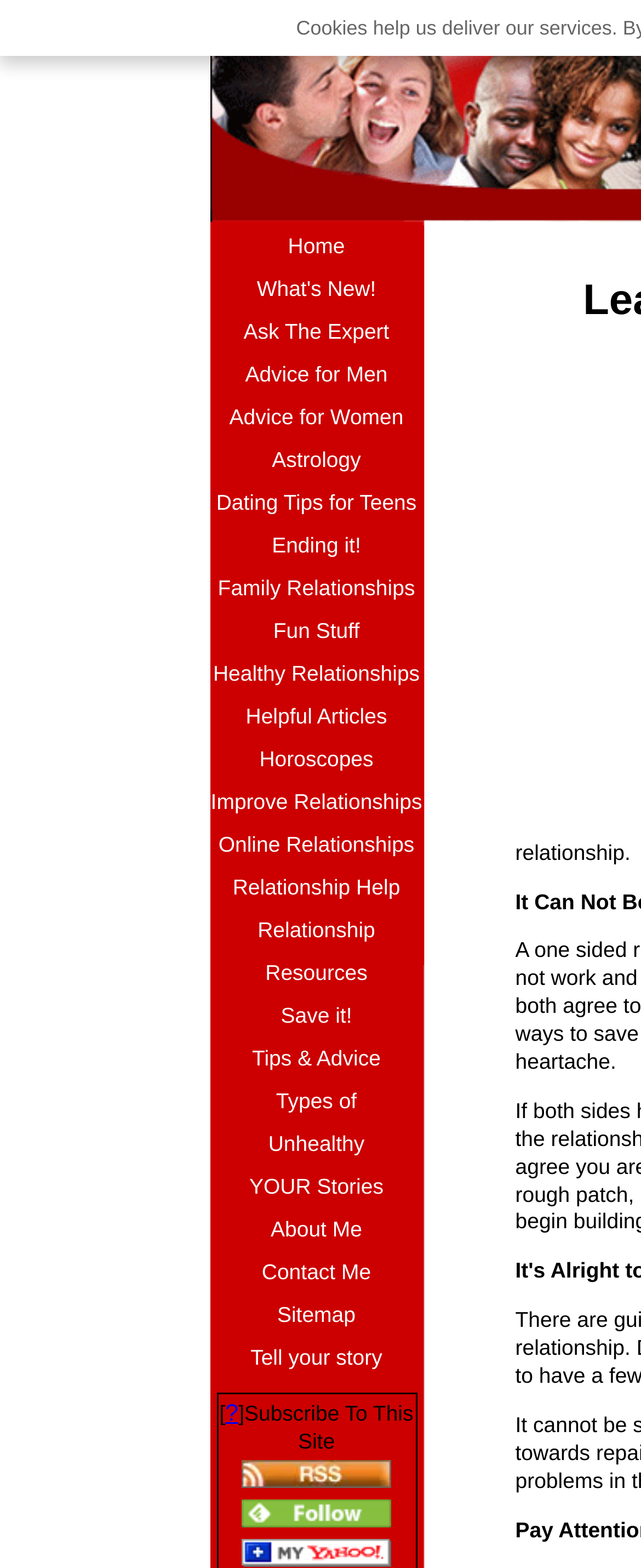Please give the bounding box coordinates of the area that should be clicked to fulfill the following instruction: "subscribe to this site". The coordinates should be in the format of four float numbers from 0 to 1, i.e., [left, top, right, bottom].

[0.372, 0.893, 0.645, 0.927]